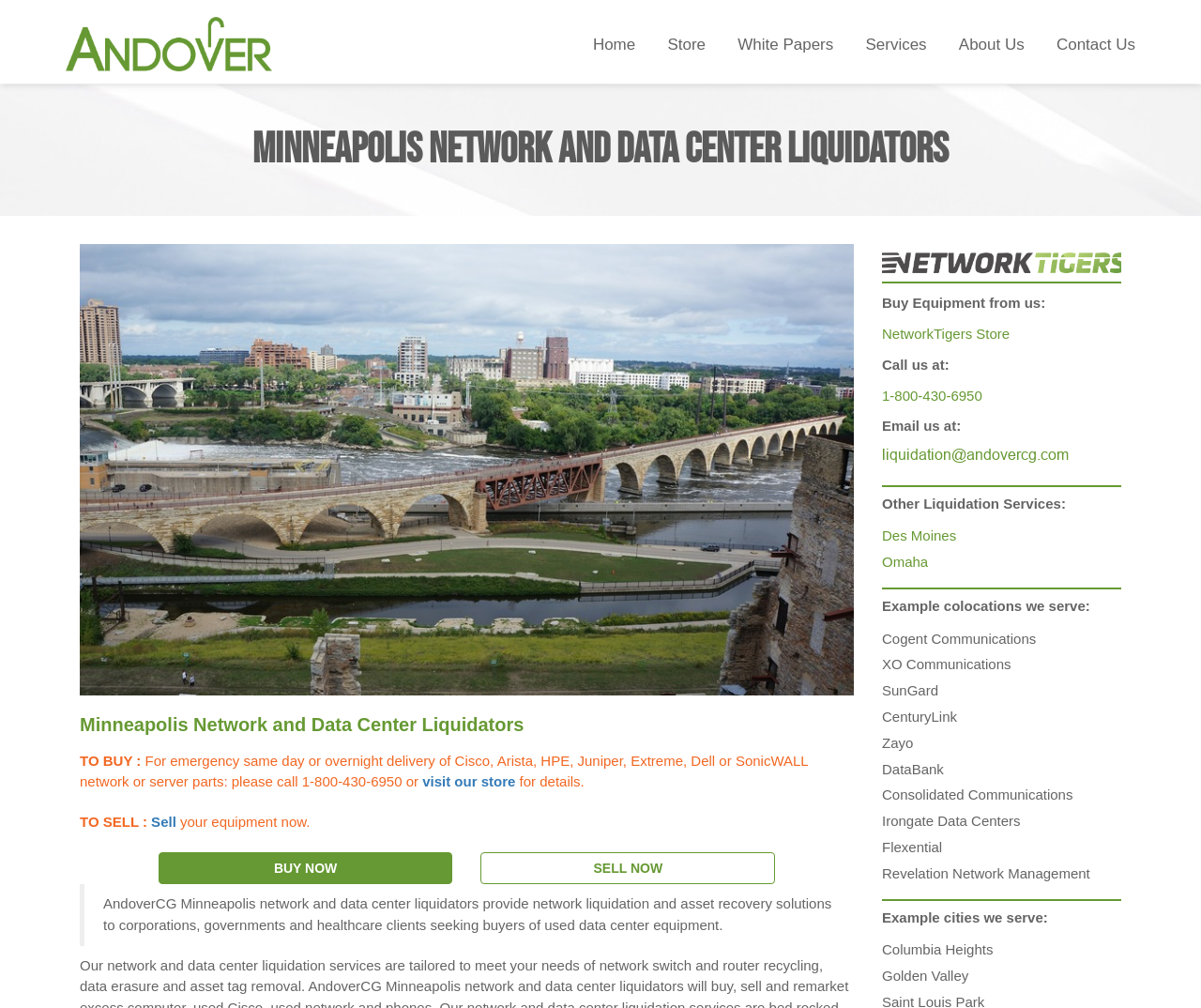Show me the bounding box coordinates of the clickable region to achieve the task as per the instruction: "Visit the 'Store'".

[0.556, 0.035, 0.588, 0.053]